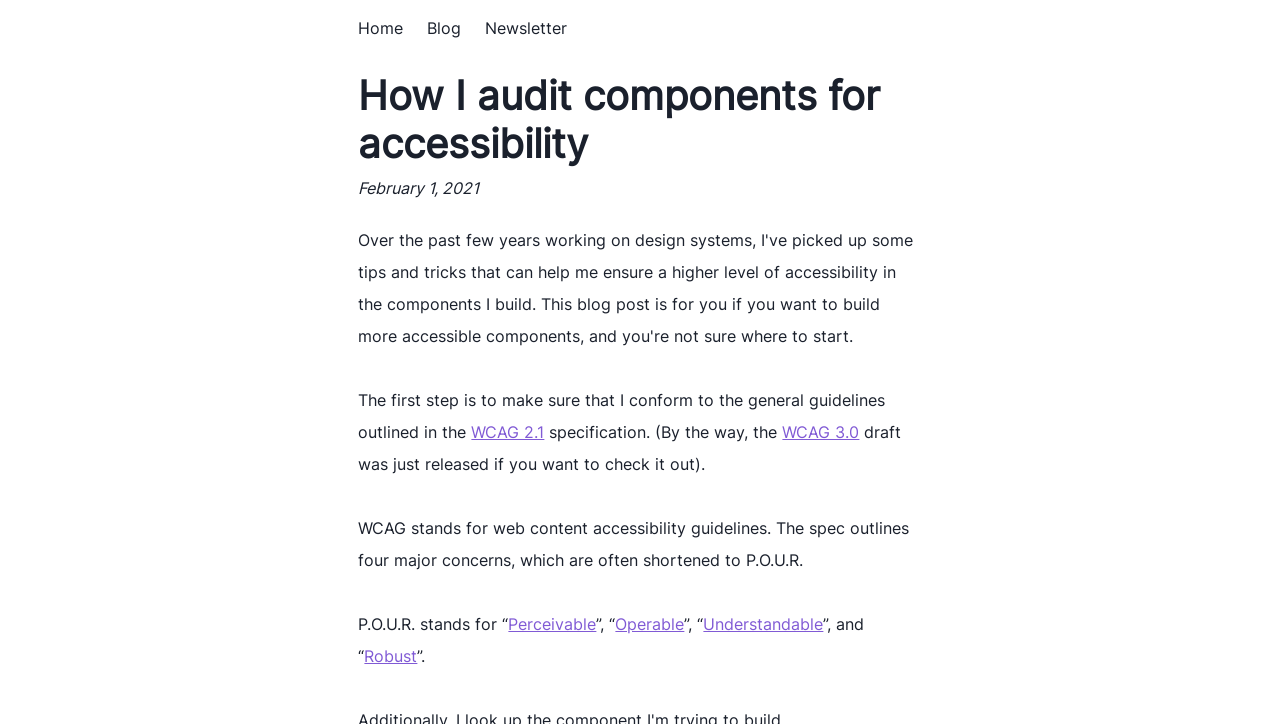Specify the bounding box coordinates of the area to click in order to execute this command: 'subscribe to newsletter'. The coordinates should consist of four float numbers ranging from 0 to 1, and should be formatted as [left, top, right, bottom].

[0.379, 0.022, 0.443, 0.055]